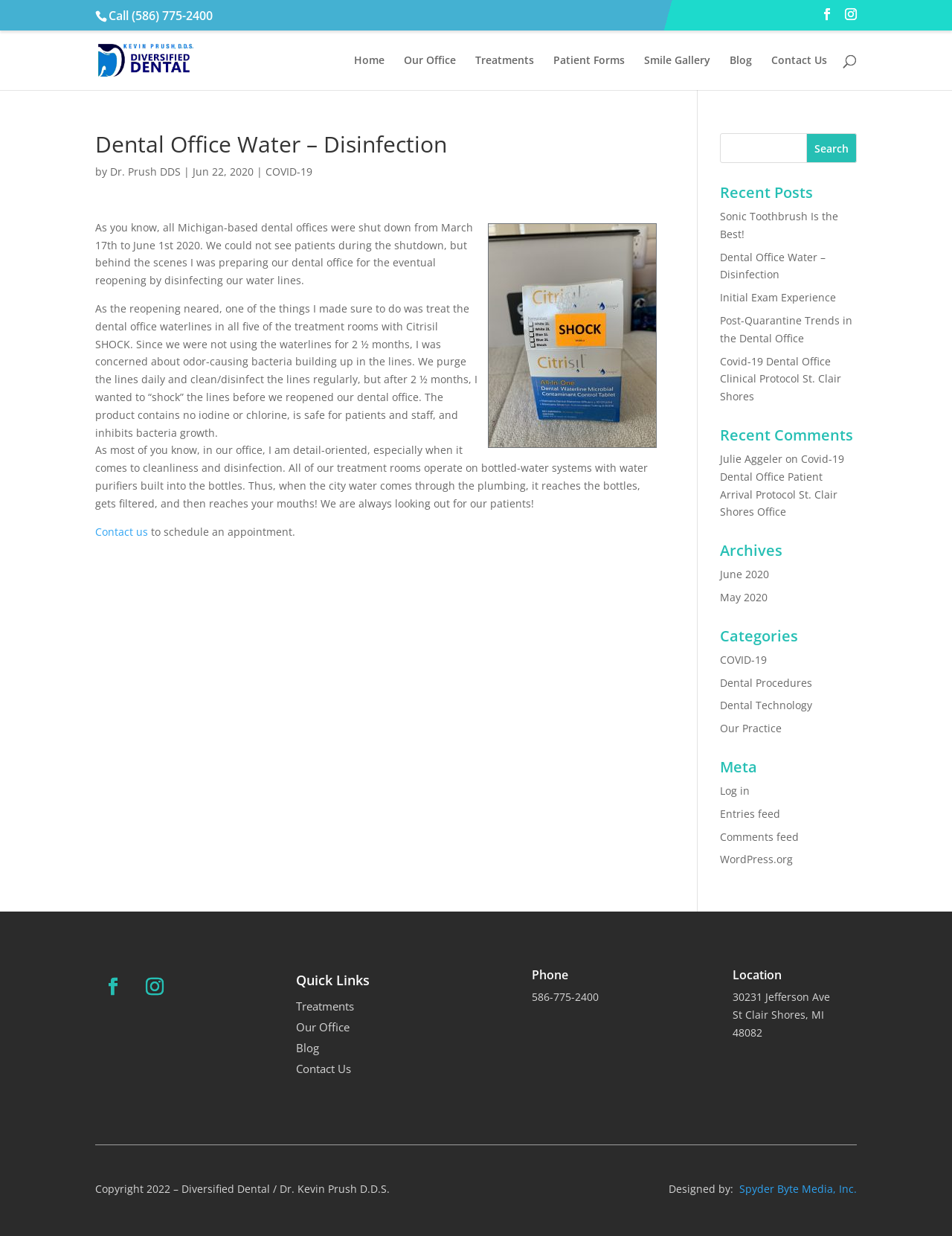Give the bounding box coordinates for the element described as: "COVID-19".

[0.279, 0.133, 0.328, 0.144]